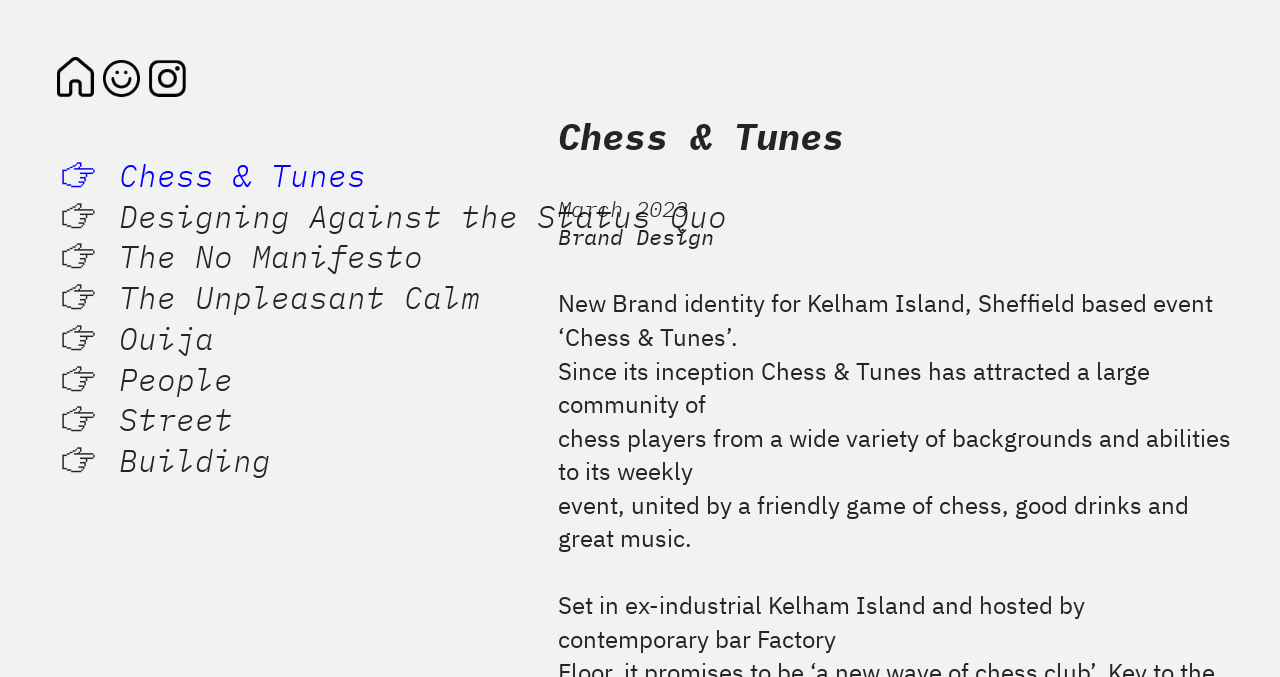Using the image as a reference, answer the following question in as much detail as possible:
What is the name of the bar hosting the event?

The name of the bar hosting the event is mentioned in the static text element with bounding box coordinates [0.436, 0.871, 0.848, 0.967], which states 'Set in ex-industrial Kelham Island and hosted by contemporary bar Factory'.